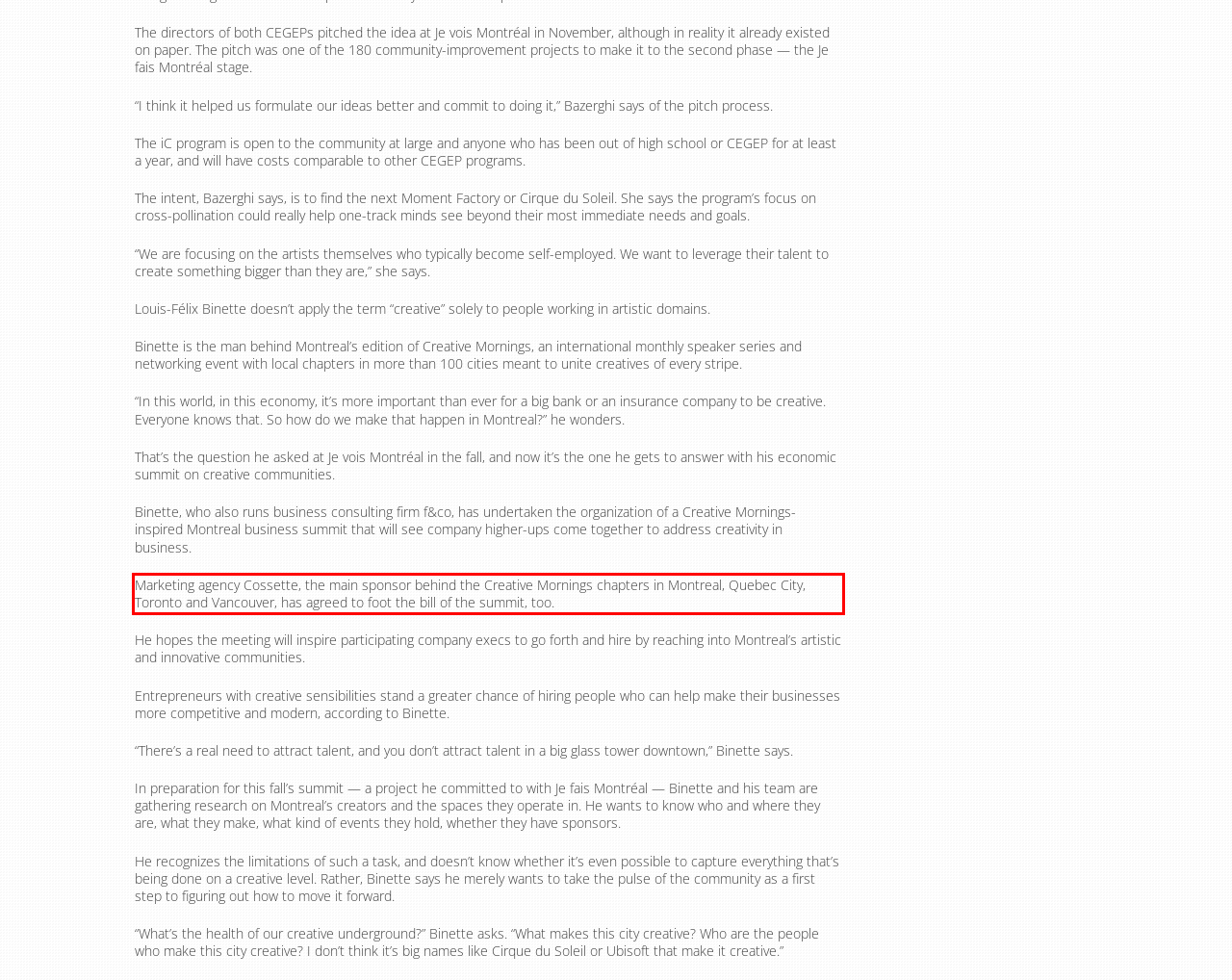Please take the screenshot of the webpage, find the red bounding box, and generate the text content that is within this red bounding box.

Marketing agency Cossette, the main sponsor behind the Creative Mornings chapters in Montreal, Quebec City, Toronto and Vancouver, has agreed to foot the bill of the summit, too.